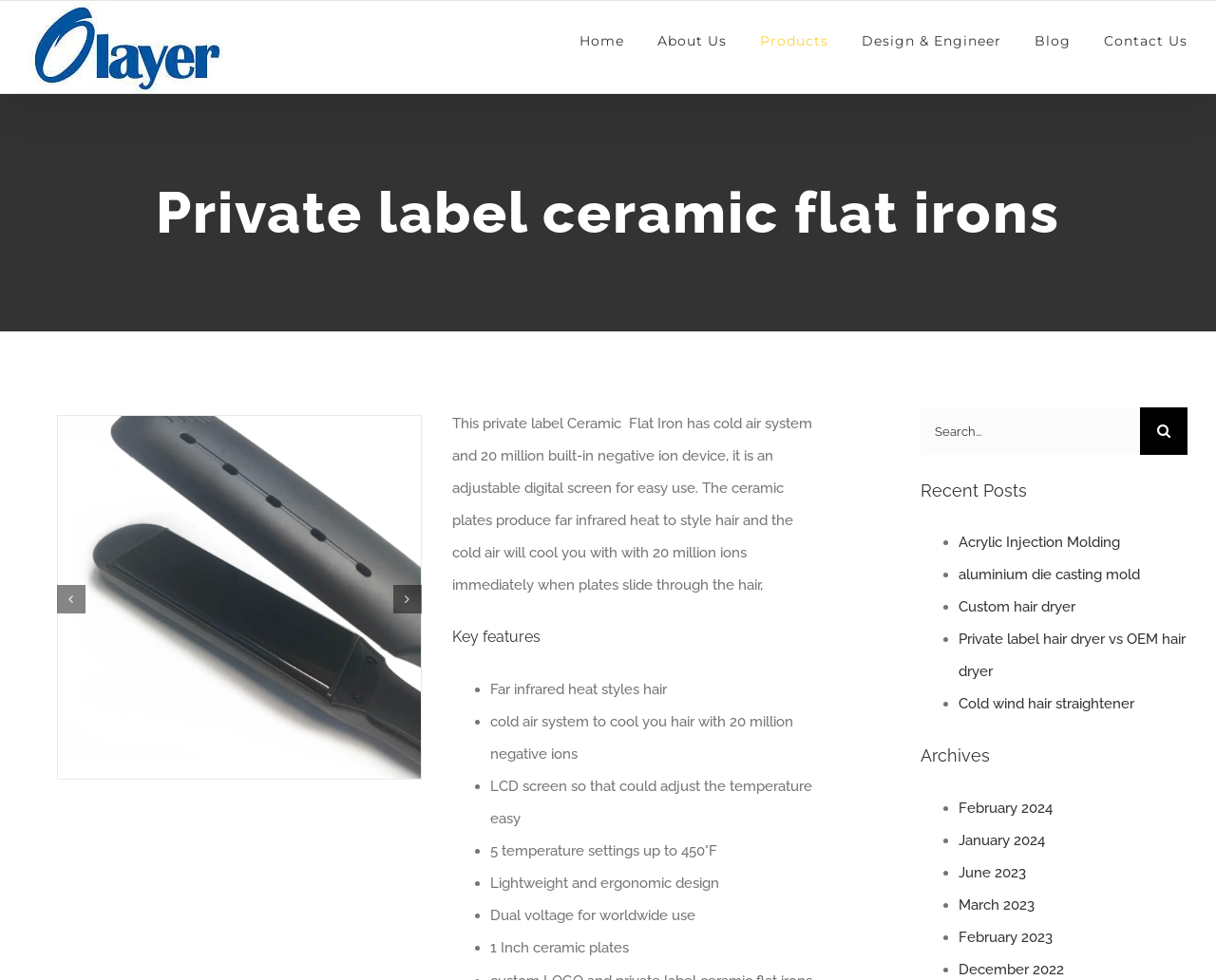Pinpoint the bounding box coordinates of the clickable element needed to complete the instruction: "Read 'Recent Posts'". The coordinates should be provided as four float numbers between 0 and 1: [left, top, right, bottom].

[0.757, 0.487, 0.977, 0.514]